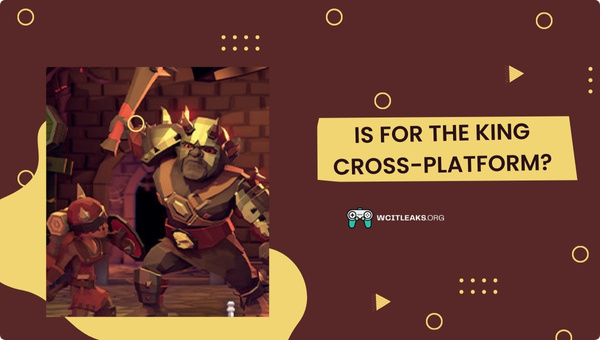Elaborate on the contents of the image in great detail.

The image features a vibrant scene from the game "For The King," showcasing two heroic characters in a dungeon setting. On the left, a stout warrior with a distinctive helmet and armor is mid-action, positioned alongside a smaller companion, both ready for an adventure. The right side of the image prominently poses the question, "IS FOR THE KING CROSS-PLATFORM?" in bold, eye-catching text, prompting viewers to consider the game's compatibility across different gaming platforms. The overall design includes playful geometric shapes in contrasting colors, adding a dynamic flair that complements the game's whimsical art style. This visual context enhances the inquiry into the game's cross-platform capabilities, appealing to both new players and seasoned fans alike.